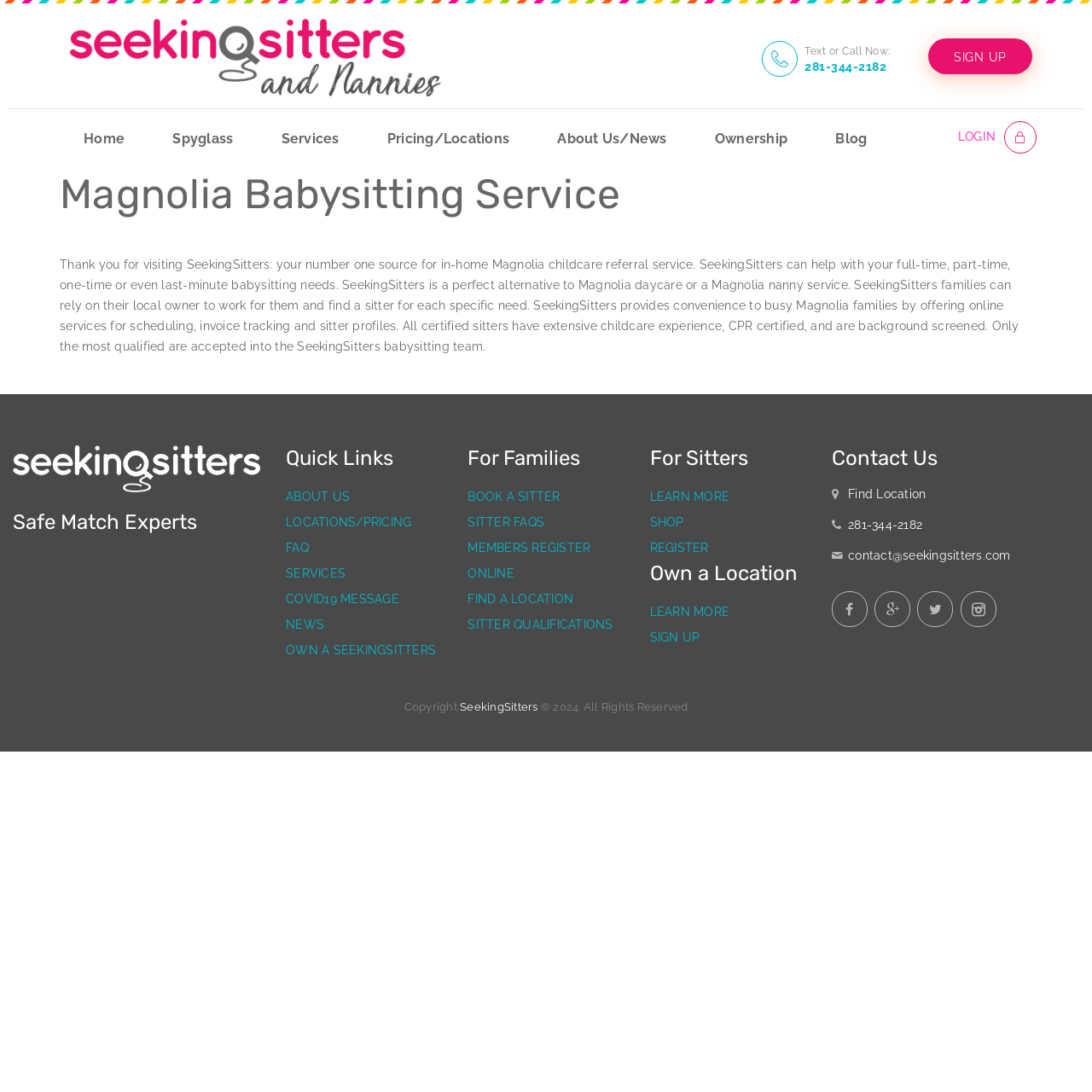What is the purpose of the 'Quick Links' section?
Provide an in-depth and detailed answer to the question.

The 'Quick Links' section is a collection of links to important pages on the website, such as 'ABOUT US', 'LOCATIONS/PRICING', and 'FAQ', which suggests that its purpose is to provide shortcuts to these pages for easy access.